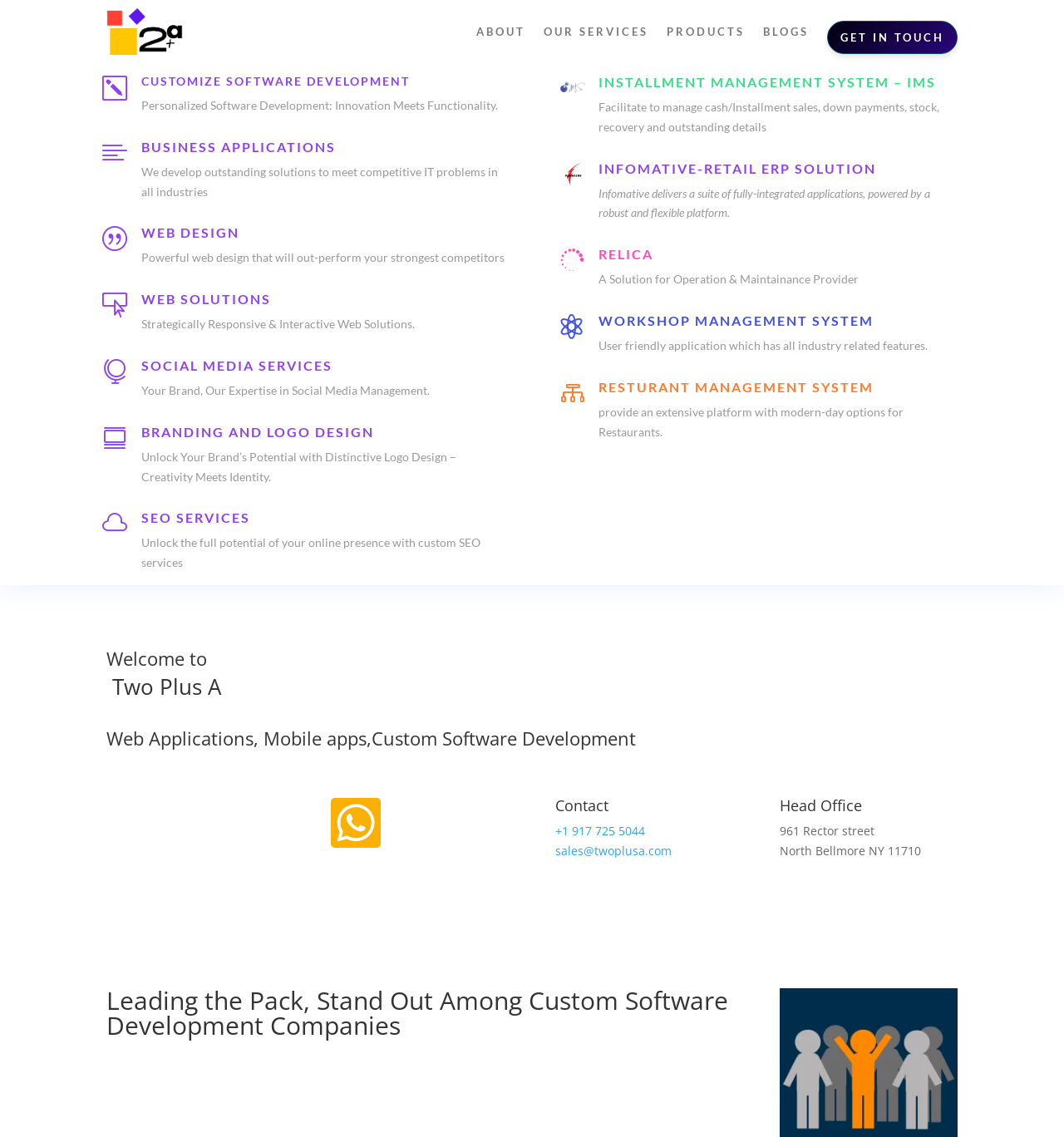What is the company's main focus?
Give a one-word or short-phrase answer derived from the screenshot.

Software development